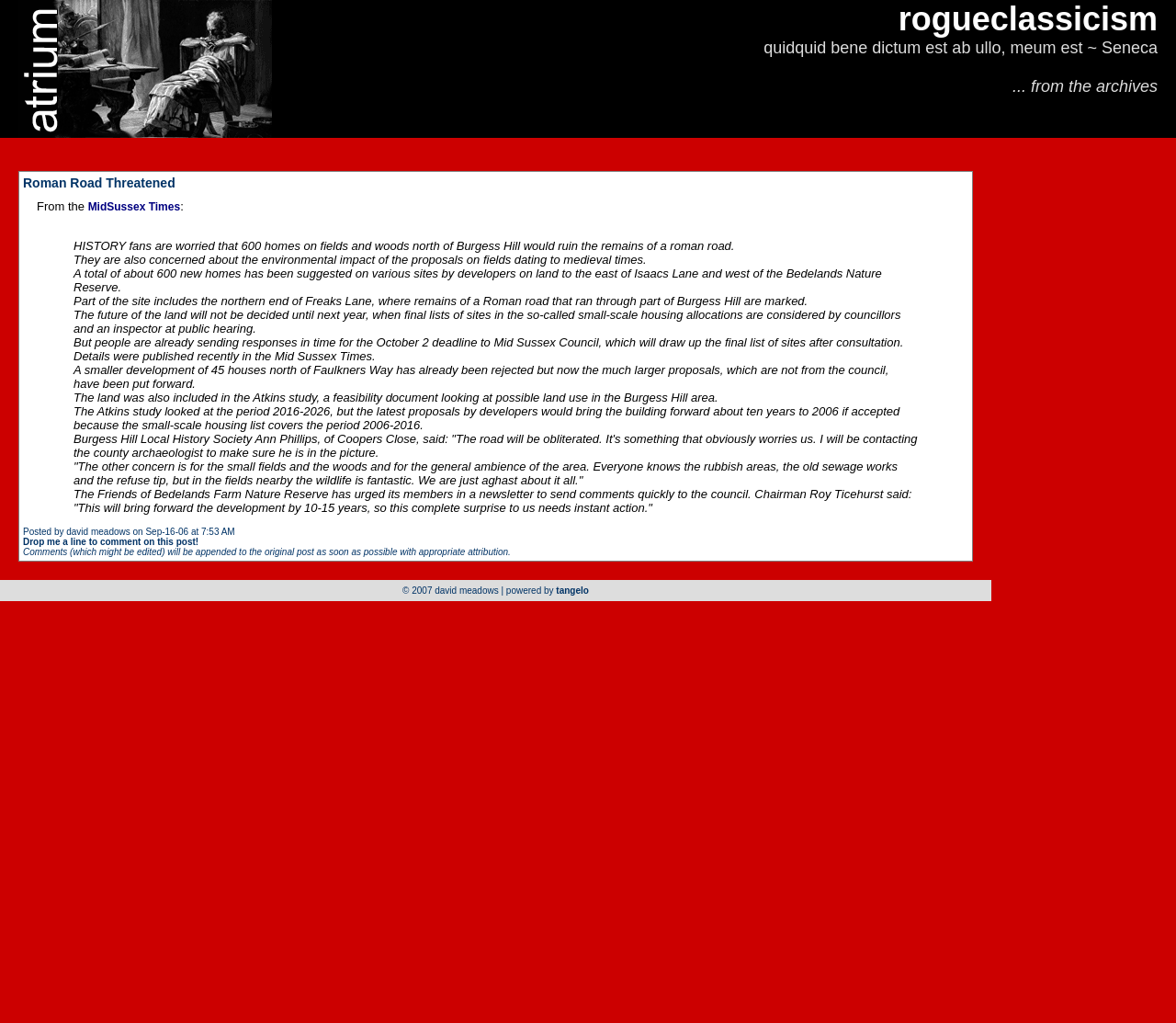Using the provided description: "rogueclassicism", find the bounding box coordinates of the corresponding UI element. The output should be four float numbers between 0 and 1, in the format [left, top, right, bottom].

[0.764, 0.0, 0.984, 0.037]